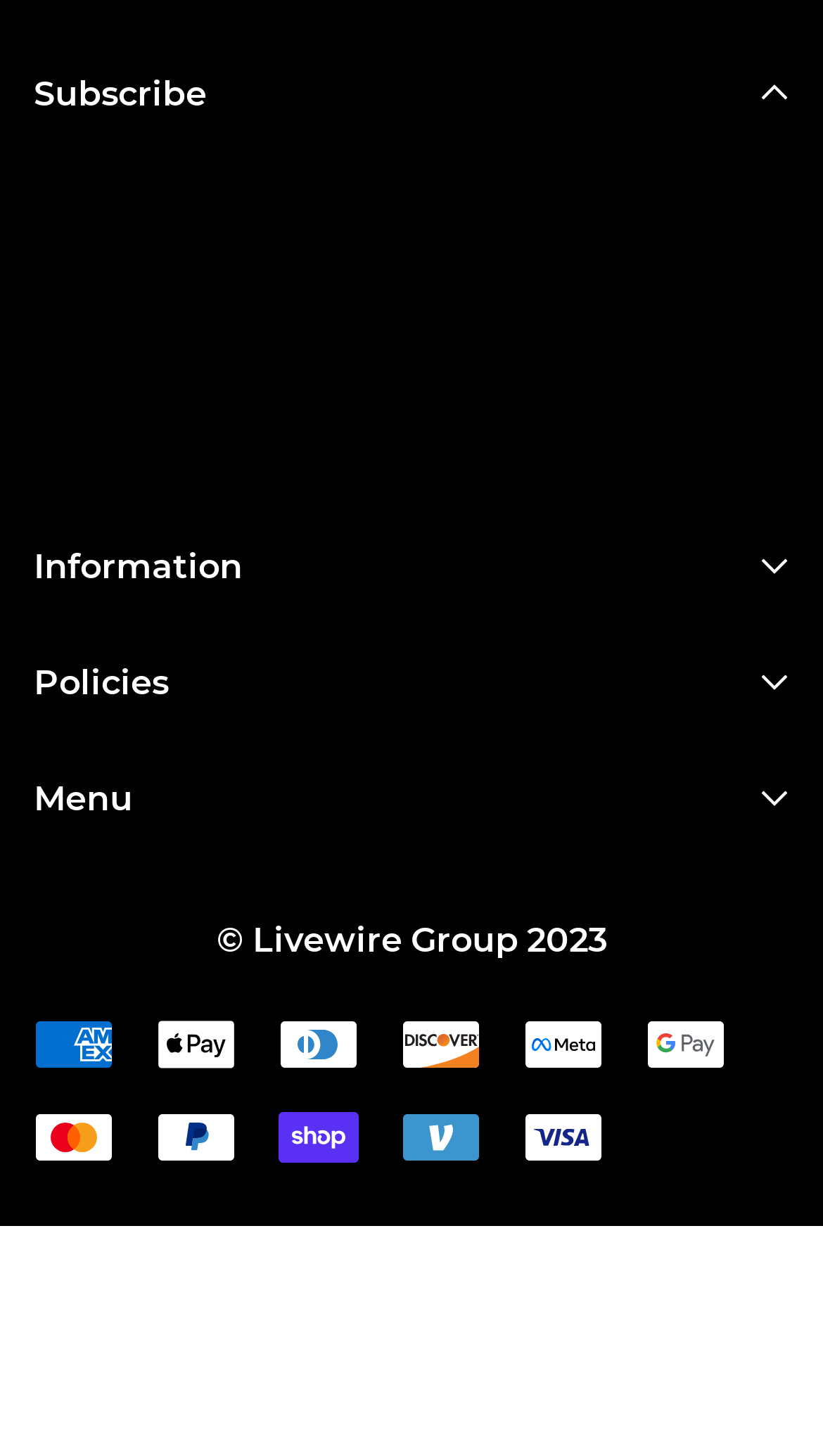Provide the bounding box coordinates of the HTML element this sentence describes: "Privacy Policy".

[0.041, 0.526, 0.336, 0.561]